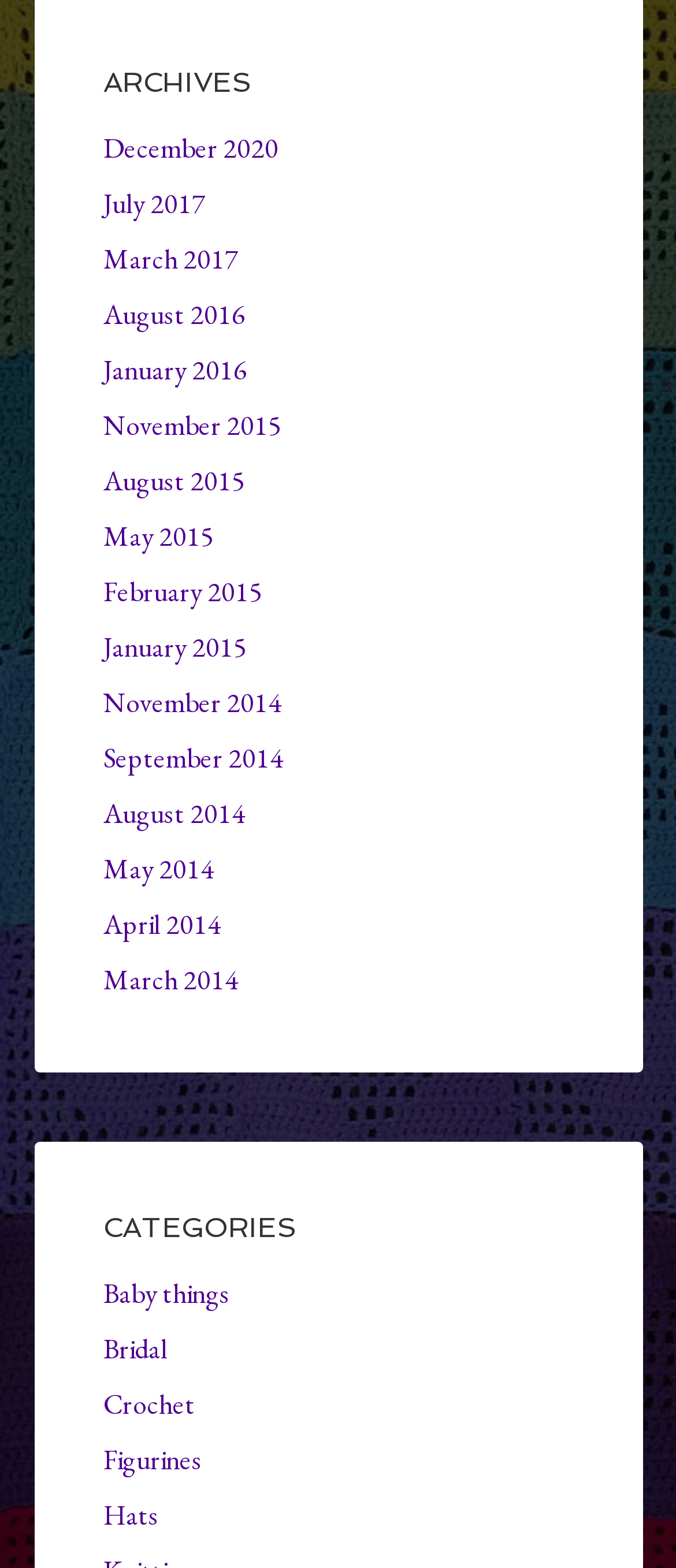Please answer the following question as detailed as possible based on the image: 
Are there any categories related to clothing?

I looked at the categories under the 'CATEGORIES' heading and found that 'Hats' and 'Bridal' are related to clothing, so the answer is yes.